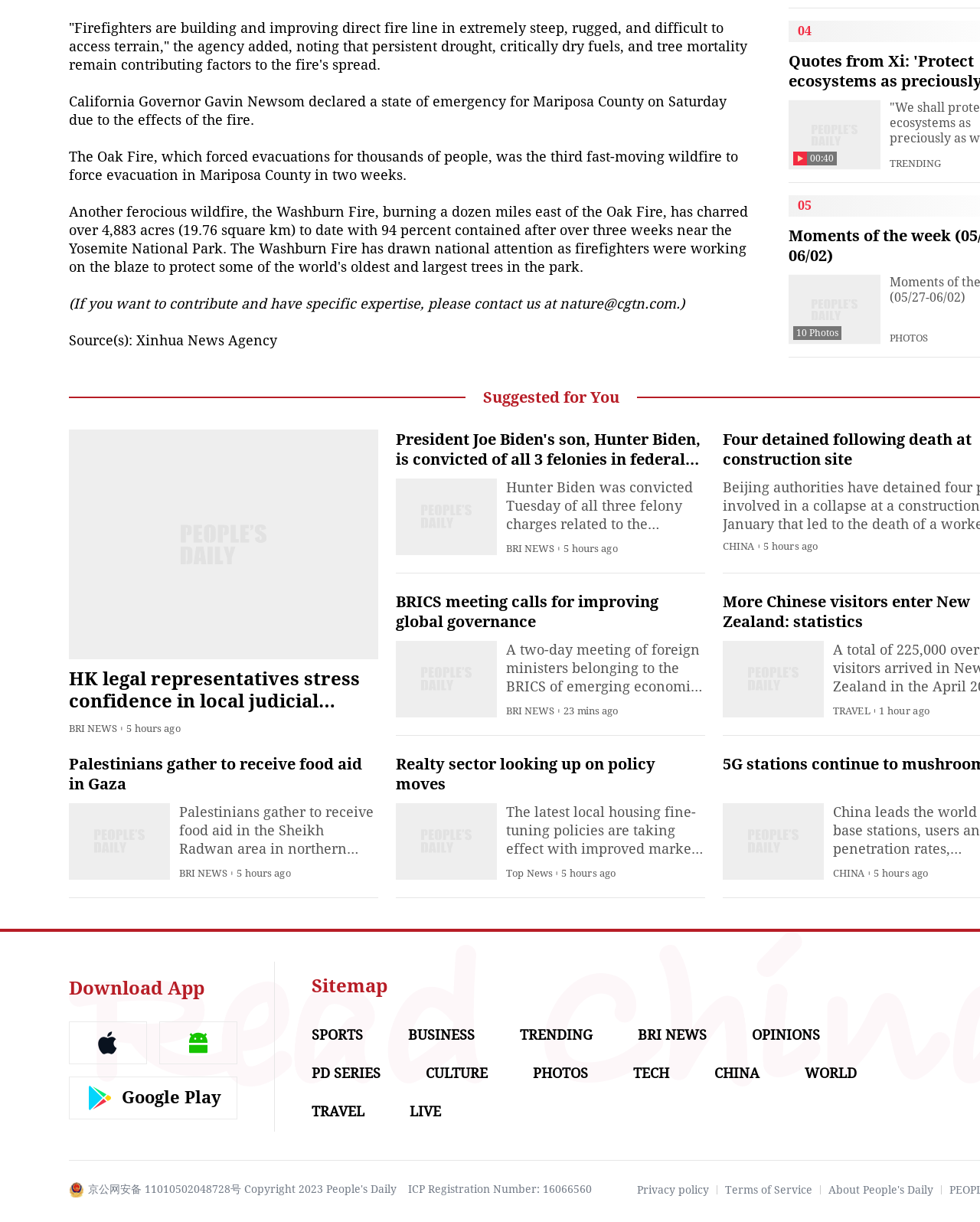Provide the bounding box coordinates for the specified HTML element described in this description: "ICP Registration Number: 16066560". The coordinates should be four float numbers ranging from 0 to 1, in the format [left, top, right, bottom].

[0.416, 0.968, 0.604, 0.979]